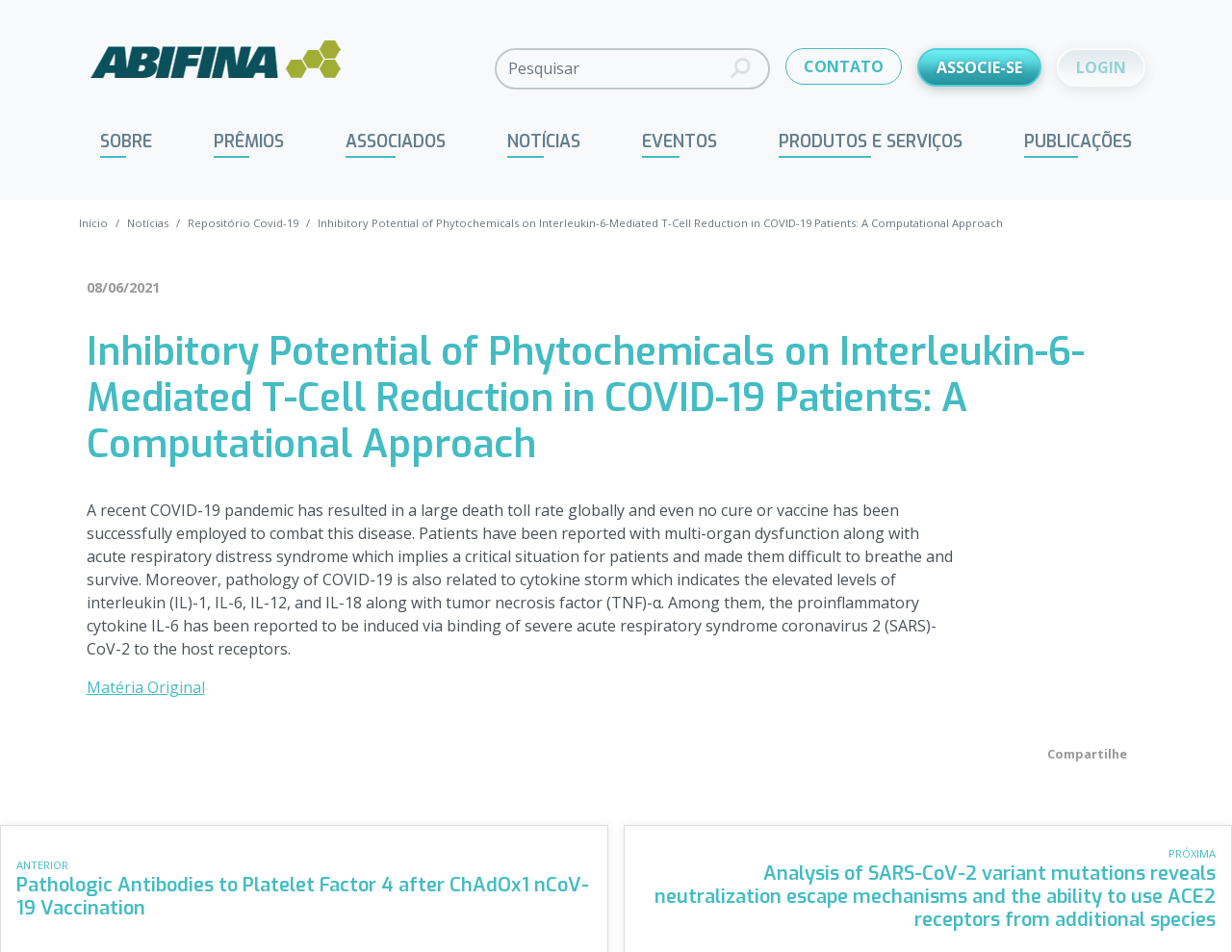Identify the bounding box coordinates of the region that should be clicked to execute the following instruction: "Go to ASSOCIE-SE page".

[0.745, 0.05, 0.845, 0.091]